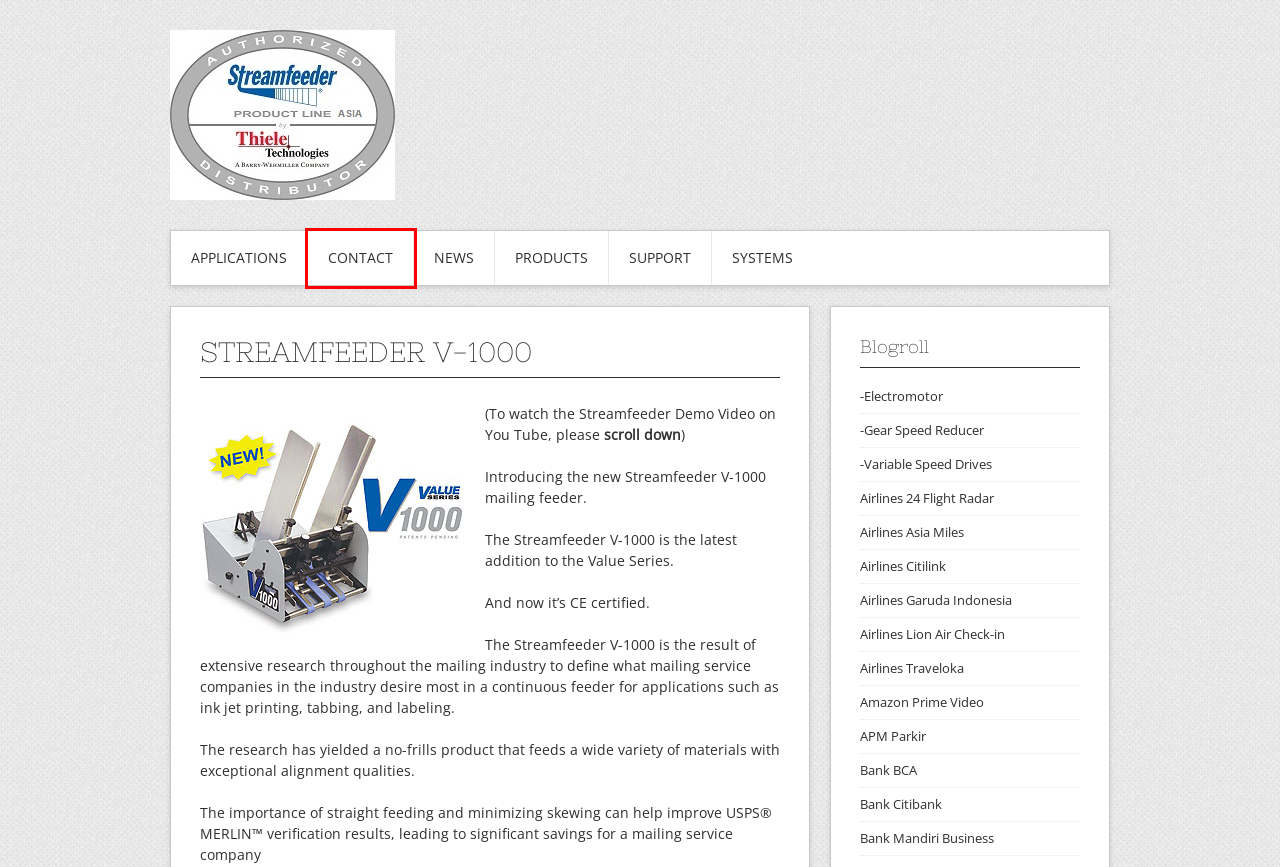You have a screenshot showing a webpage with a red bounding box highlighting an element. Choose the webpage description that best fits the new webpage after clicking the highlighted element. The descriptions are:
A. Inverter | Ekajawa
B. Streamfeeder Product Line
C. Prime Video
D. Traveloka - Get Up to 30% Off for Flights, Hotels and Activities!
E. Electromotor | Ekajawa
F. Contact – Streamfeeder Product Line
G. Speed Reducer | Ekajawa
H. Support – Streamfeeder Product Line

F